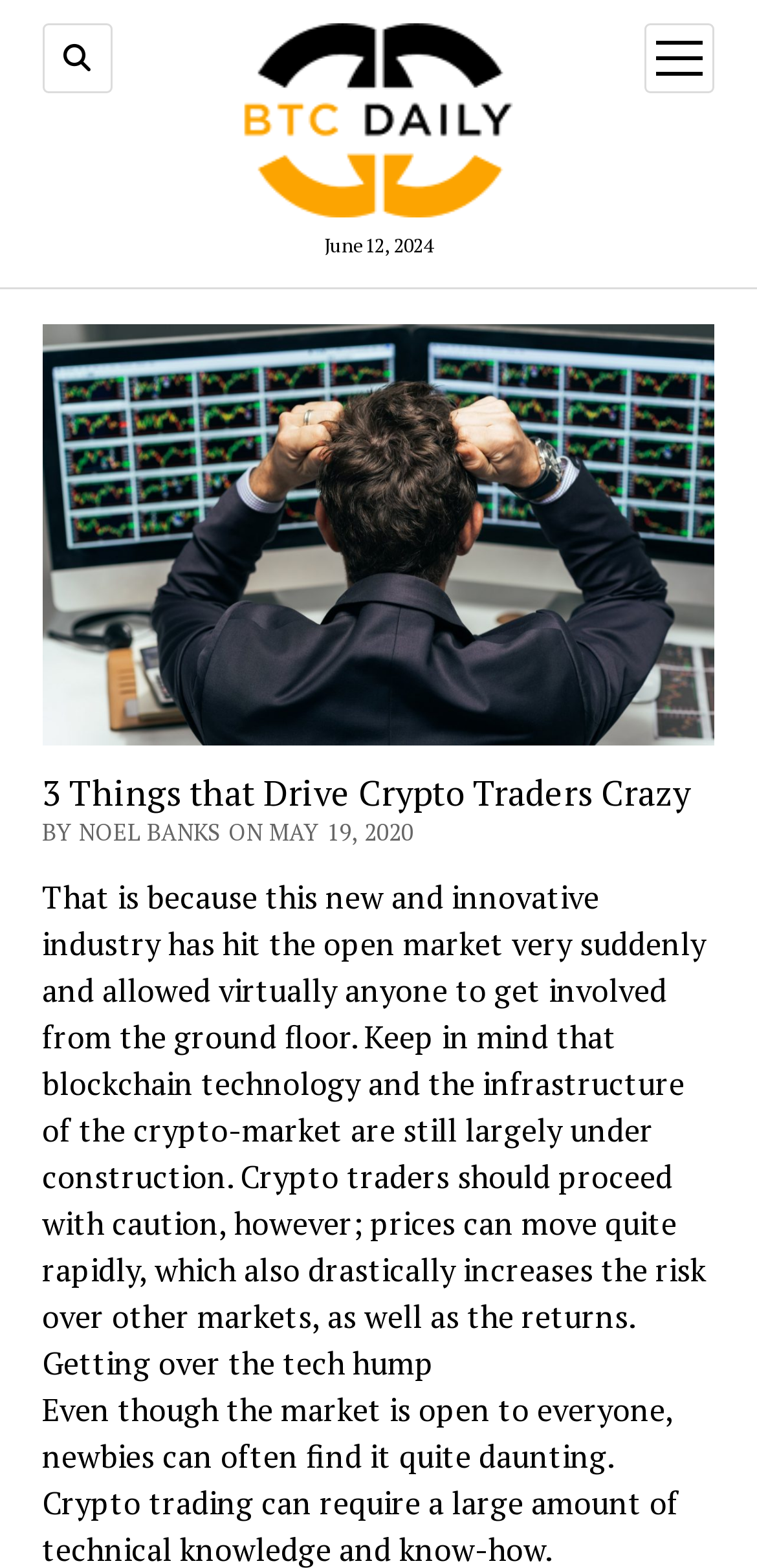What is the topic of the article?
Please provide a full and detailed response to the question.

I found the topic of the article by looking at the main heading '3 Things that Drive Crypto Traders Crazy' and the text below it which talks about the crypto-market and blockchain technology.